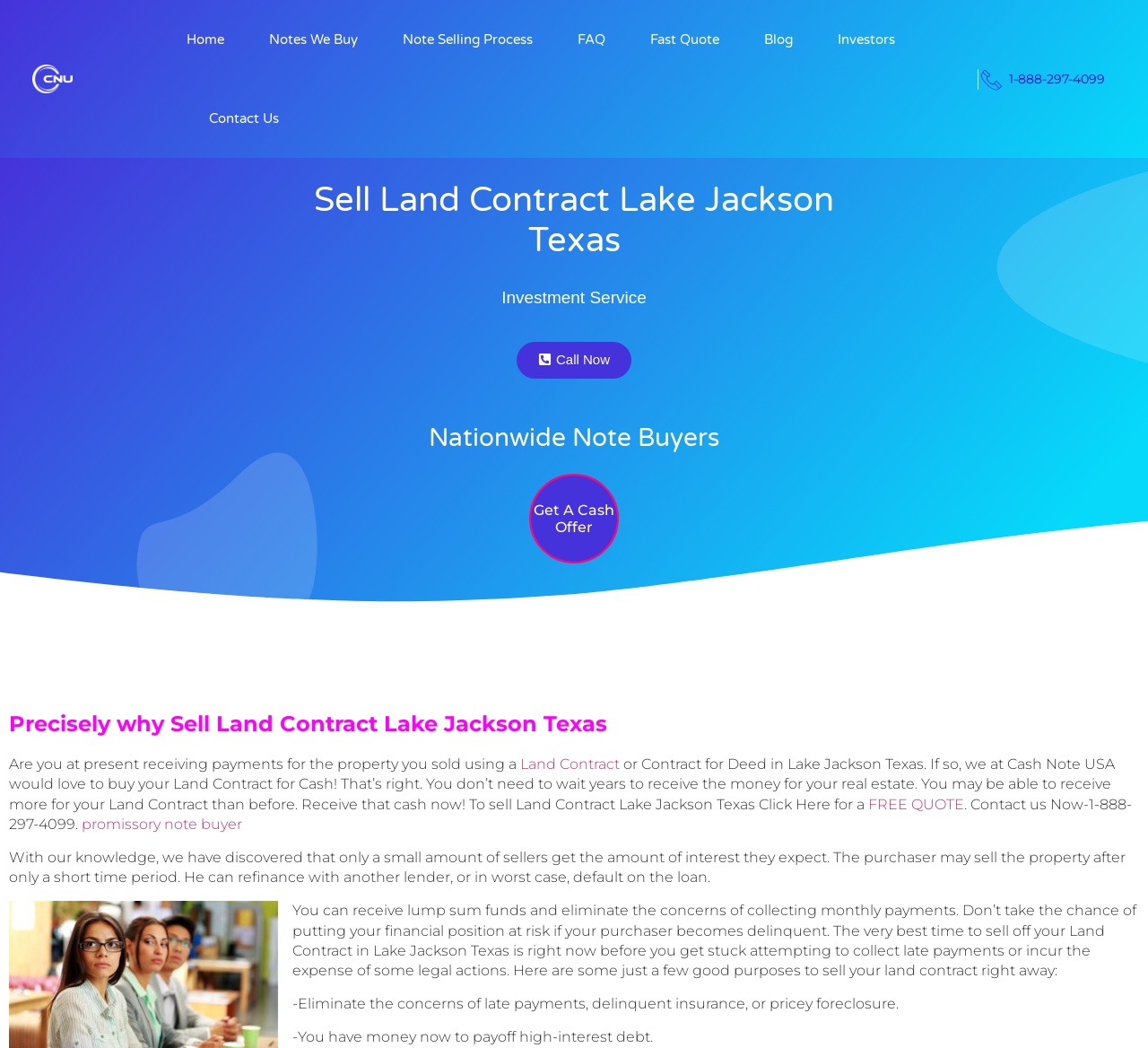Highlight the bounding box coordinates of the element that should be clicked to carry out the following instruction: "Call 1-888-297-4099". The coordinates must be given as four float numbers ranging from 0 to 1, i.e., [left, top, right, bottom].

[0.853, 0.065, 0.963, 0.085]